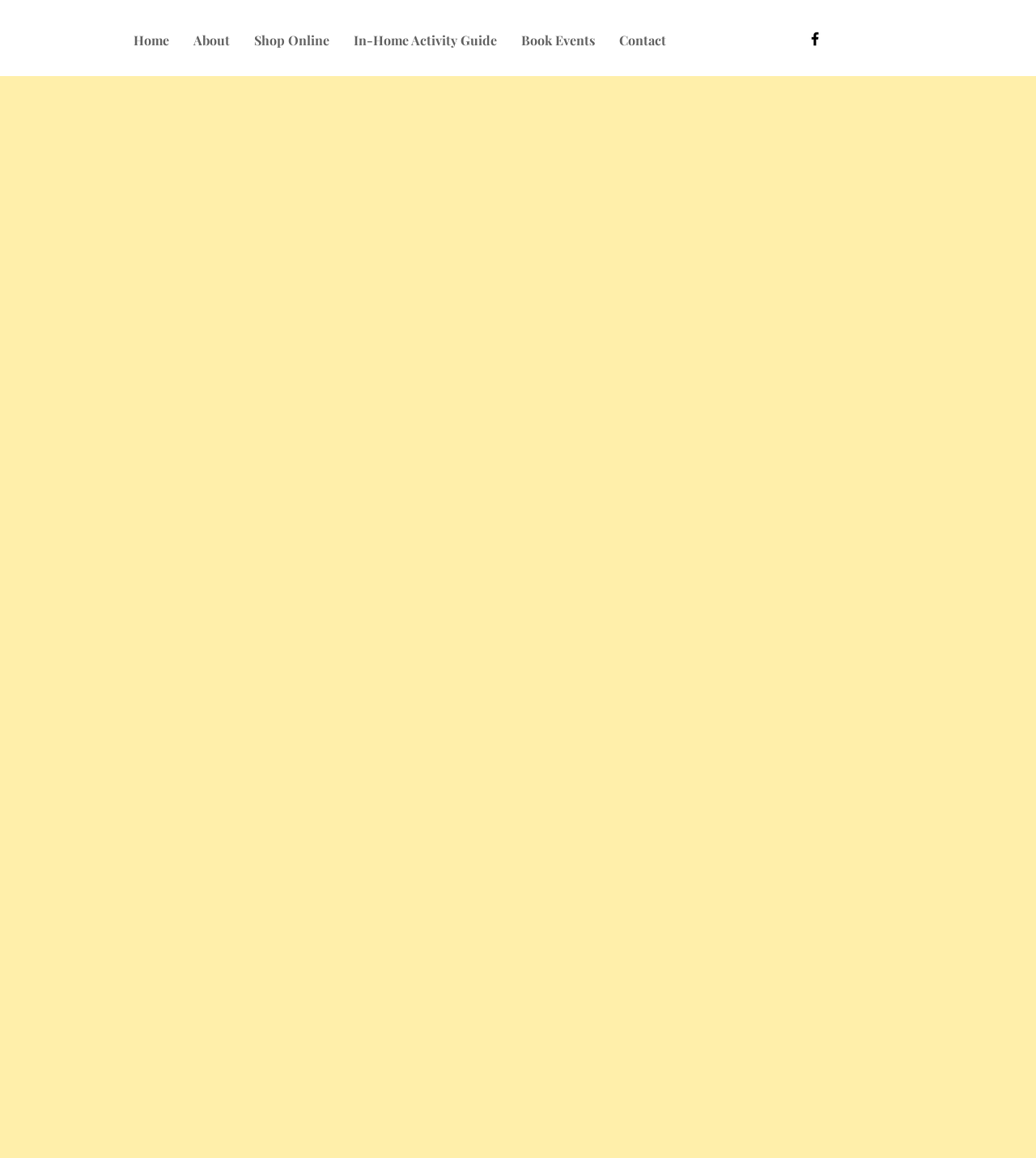What is the purpose of the 'Contact' link?
Based on the image, provide a one-word or brief-phrase response.

To contact the author